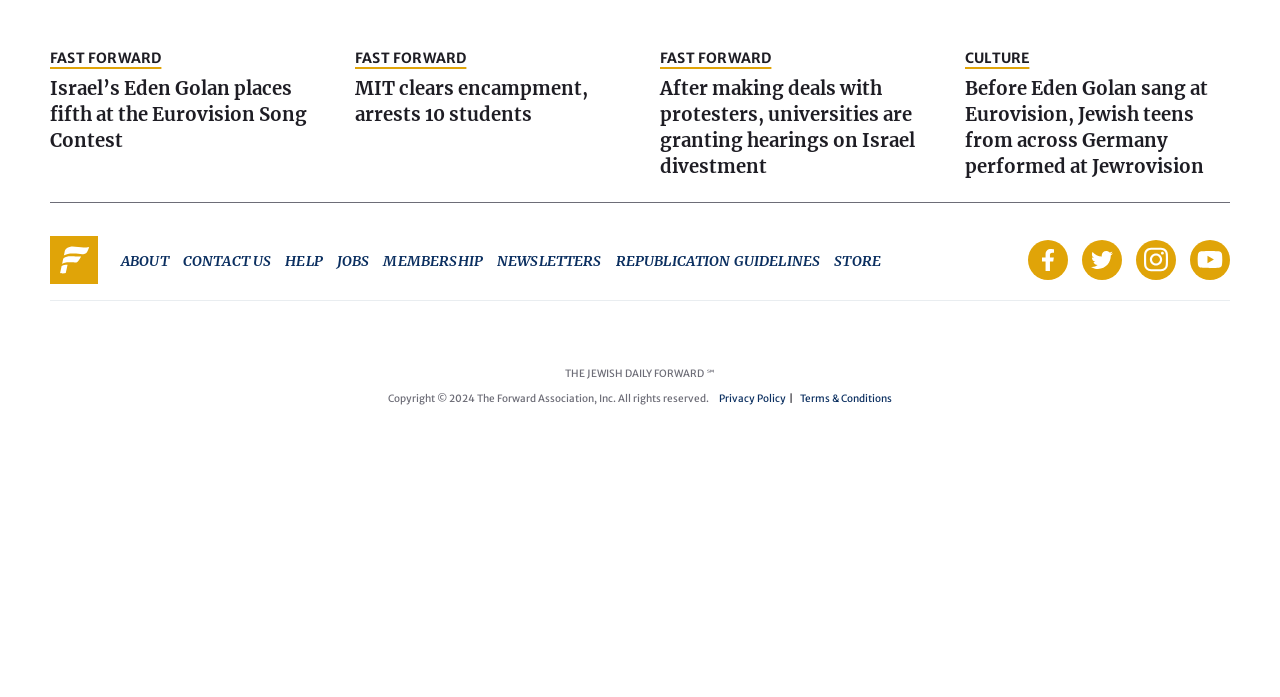Highlight the bounding box coordinates of the region I should click on to meet the following instruction: "read news about Israel’s Eden Golan".

[0.039, 0.109, 0.246, 0.221]